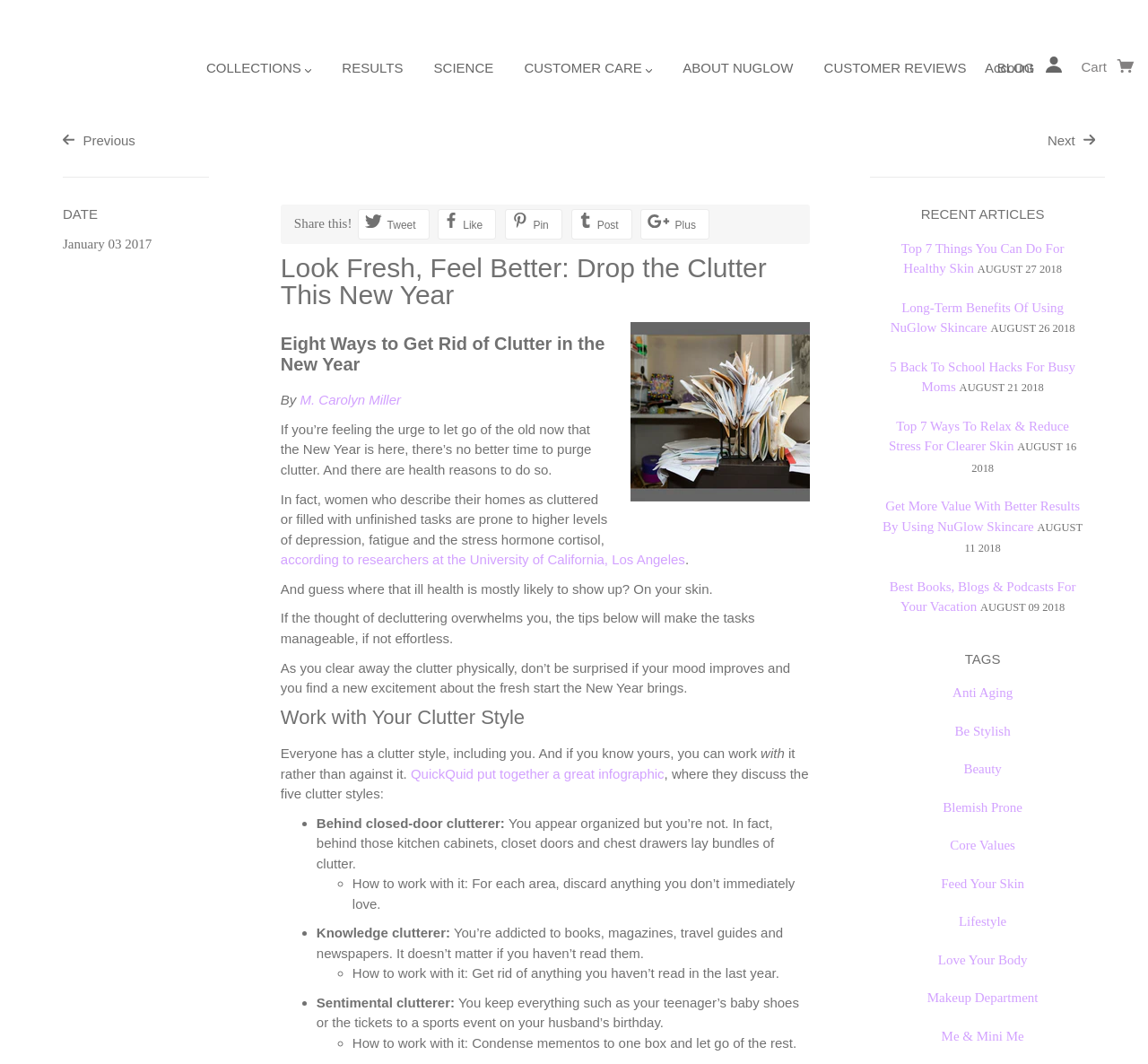Locate the bounding box of the UI element based on this description: "M. Carolyn Miller". Provide four float numbers between 0 and 1 as [left, top, right, bottom].

[0.261, 0.369, 0.349, 0.383]